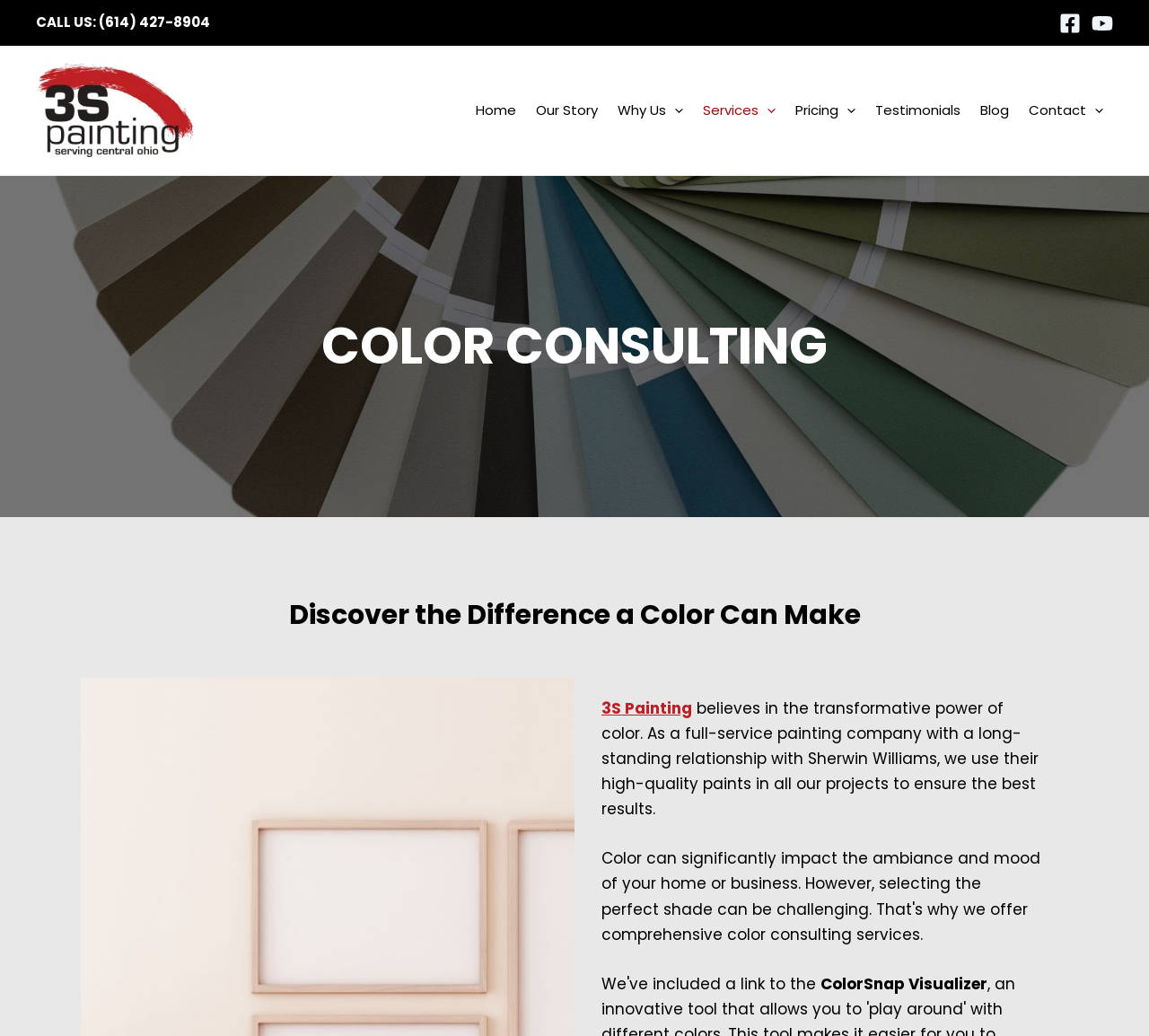Extract the bounding box coordinates for the UI element described as: "parent_node: Pricing aria-label="Menu Toggle"".

[0.73, 0.072, 0.745, 0.141]